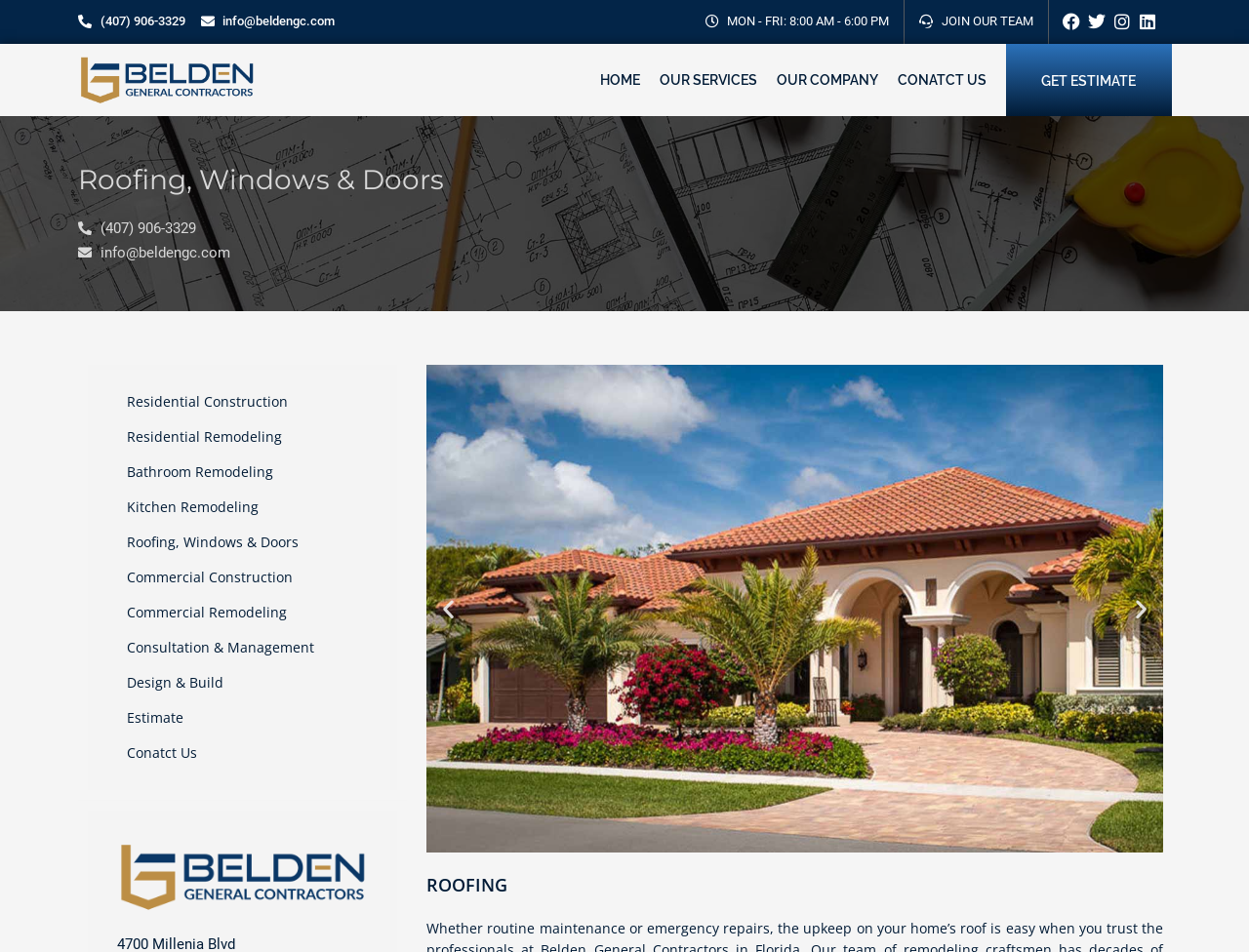Identify the bounding box coordinates of the clickable region to carry out the given instruction: "Get an estimate".

[0.818, 0.065, 0.925, 0.102]